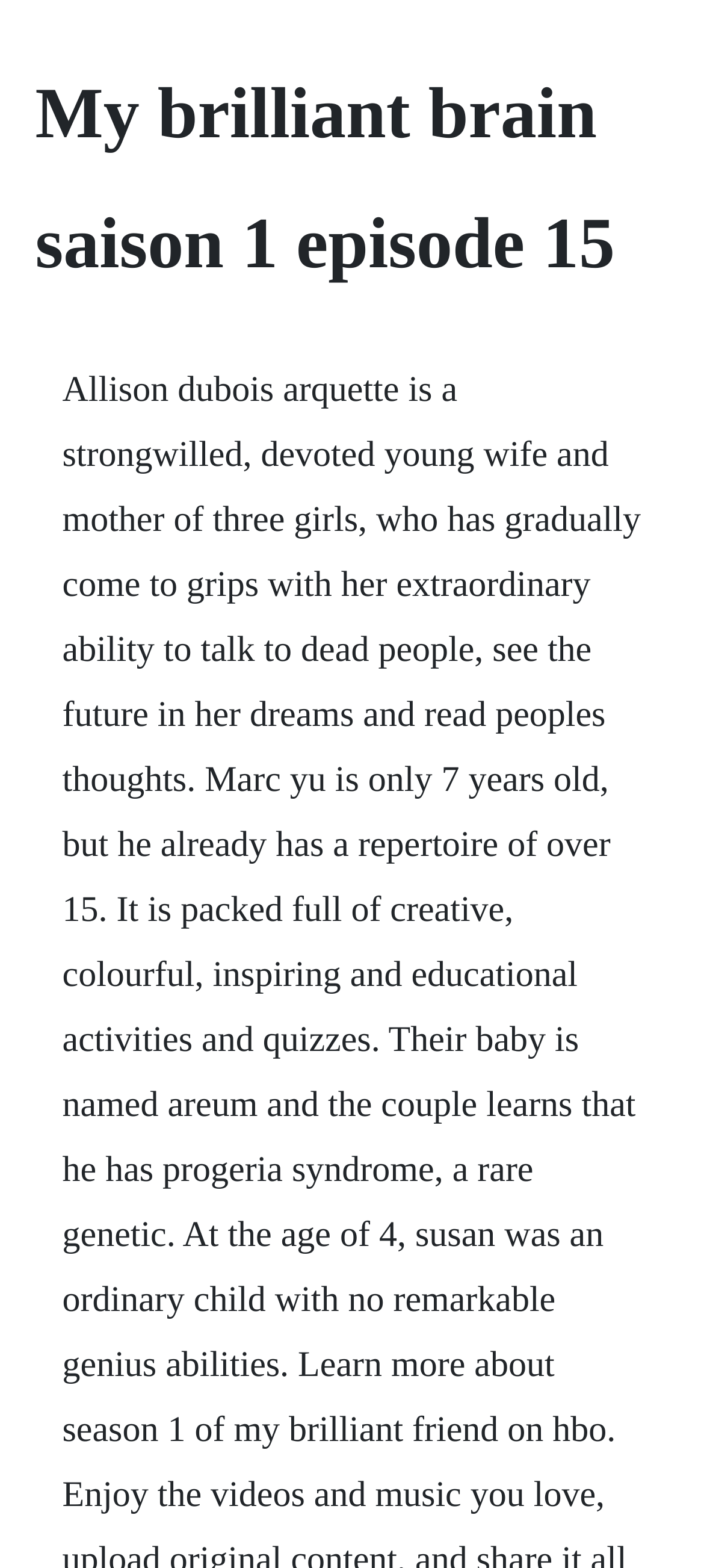Could you identify the text that serves as the heading for this webpage?

My brilliant brain saison 1 episode 15